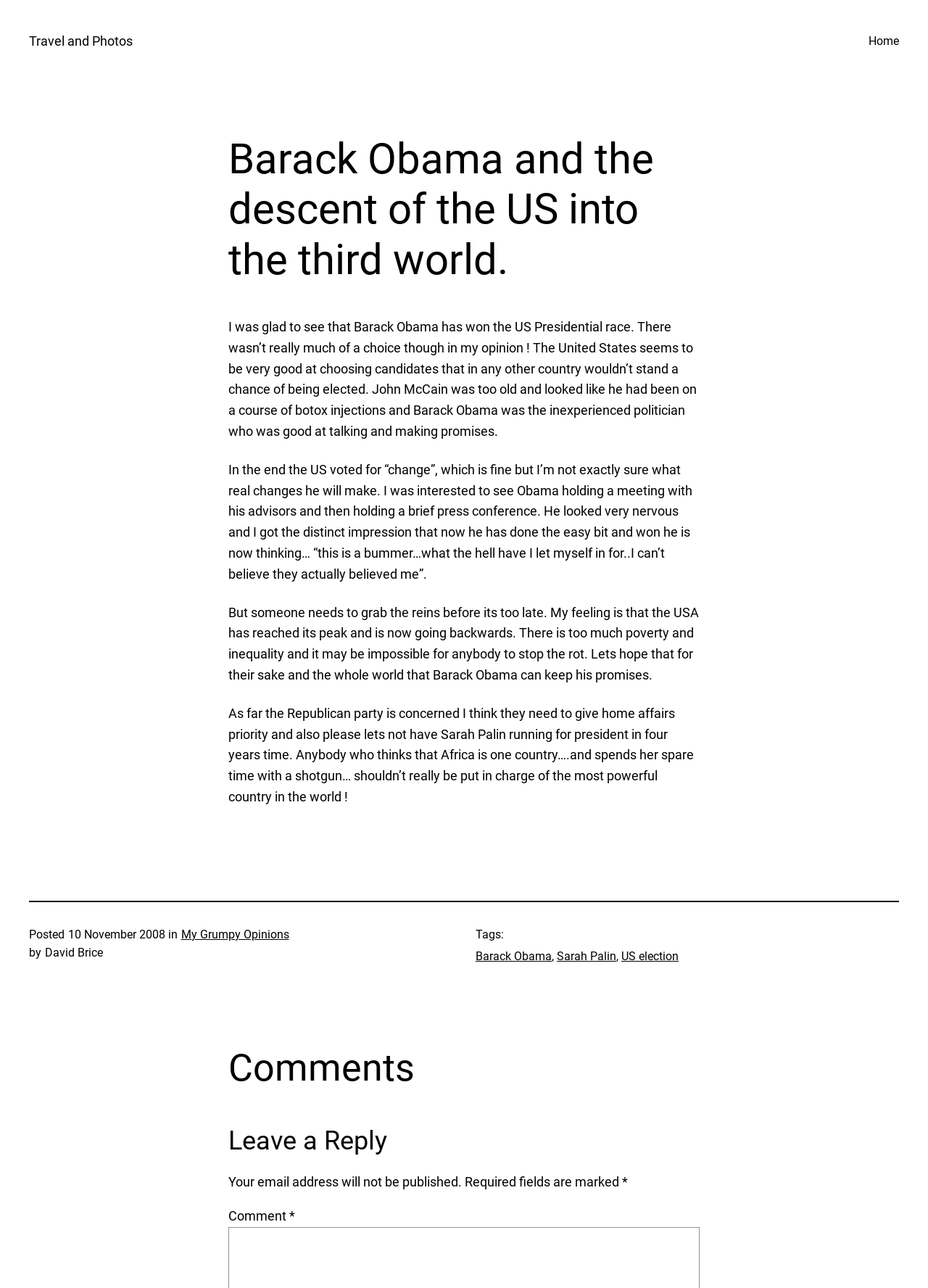What is the tone of the article?
Using the details shown in the screenshot, provide a comprehensive answer to the question.

The tone of the article is critical, as the author expresses their opinions and criticisms about the US political system, the presidential candidates, and the state of the country, although they also show some optimism and hope for change.